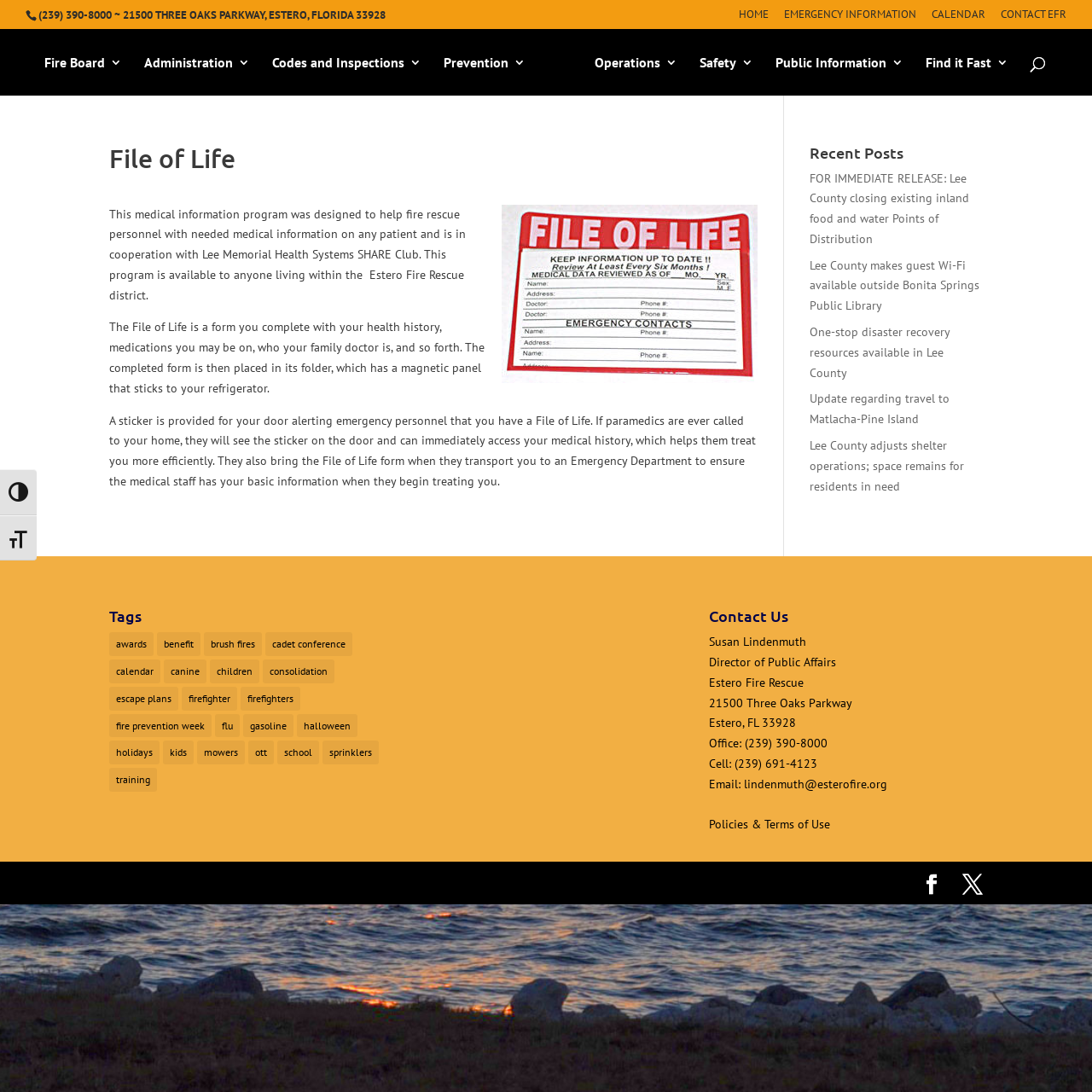What is the name of the Director of Public Affairs?
Please give a detailed answer to the question using the information shown in the image.

I found this information by looking at the contact information section at the bottom of the webpage, where it lists the name and title of the Director of Public Affairs.